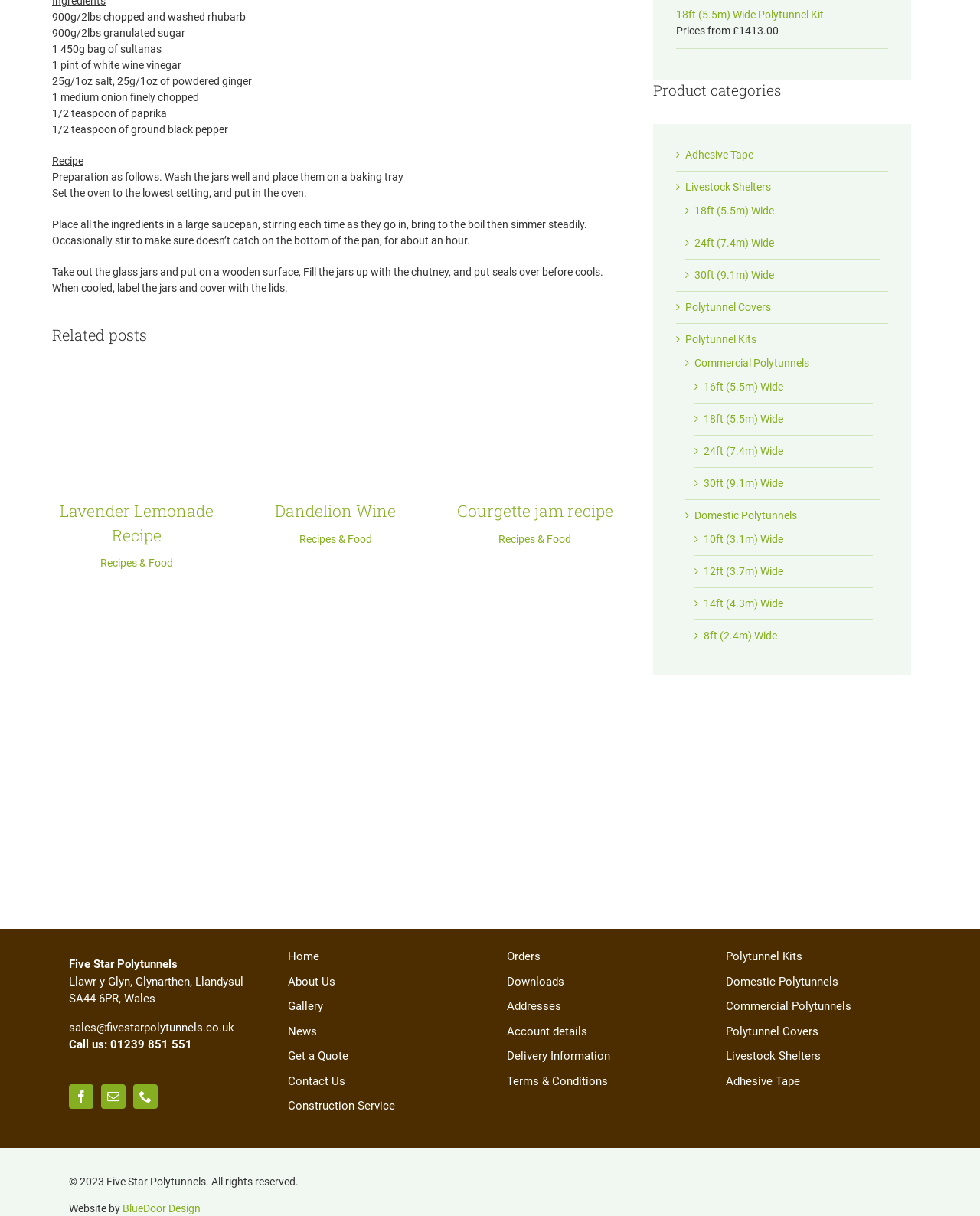Based on the element description, predict the bounding box coordinates (top-left x, top-left y, bottom-right x, bottom-right y) for the UI element in the screenshot: koora live

None